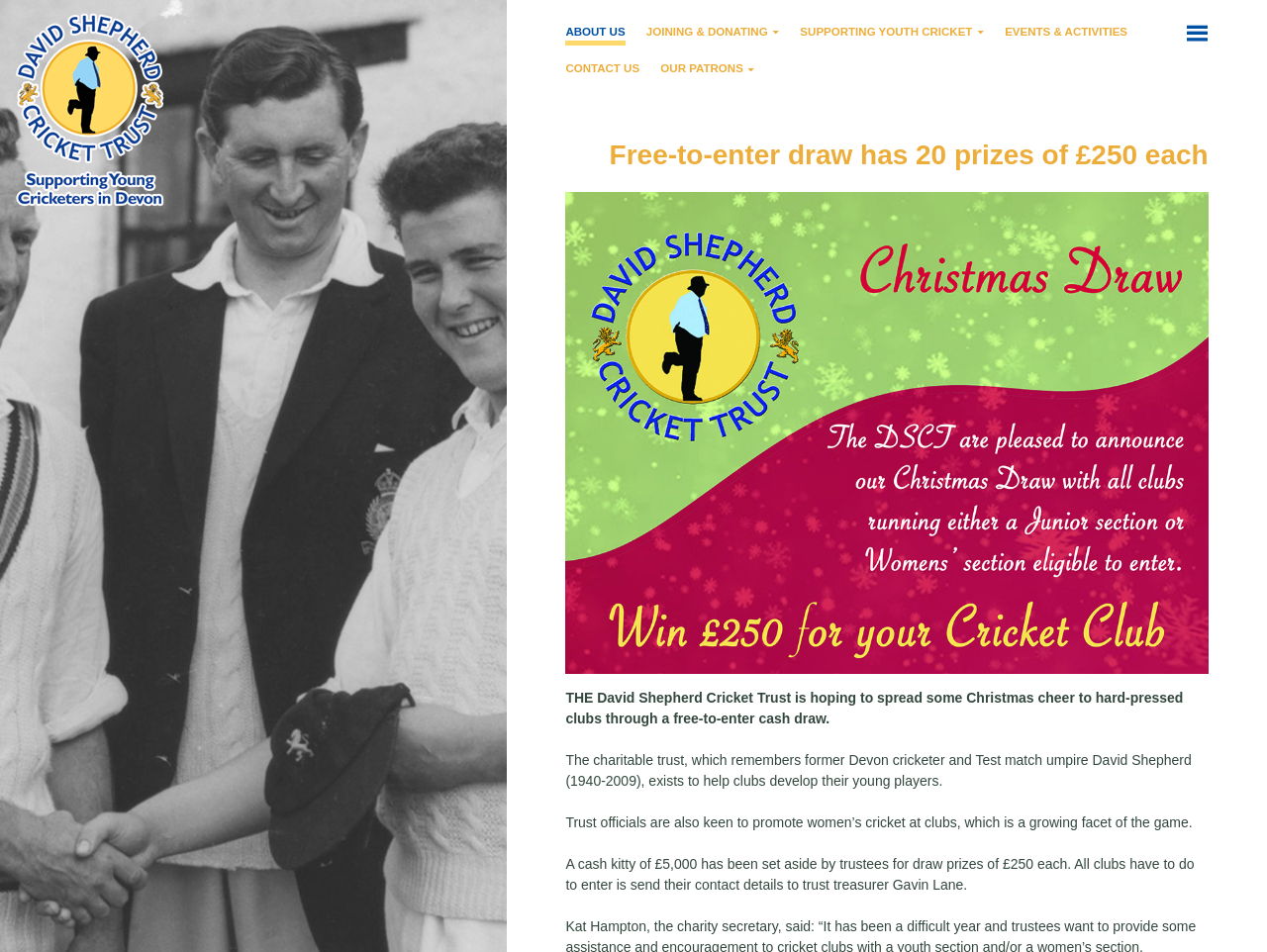Can you determine the bounding box coordinates of the area that needs to be clicked to fulfill the following instruction: "Enter the free-to-enter cash draw"?

[0.446, 0.445, 0.954, 0.461]